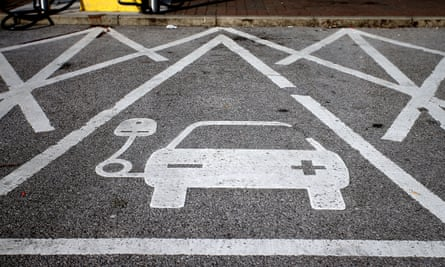Give a one-word or phrase response to the following question: What is the purpose of the white lines?

To emphasize the area